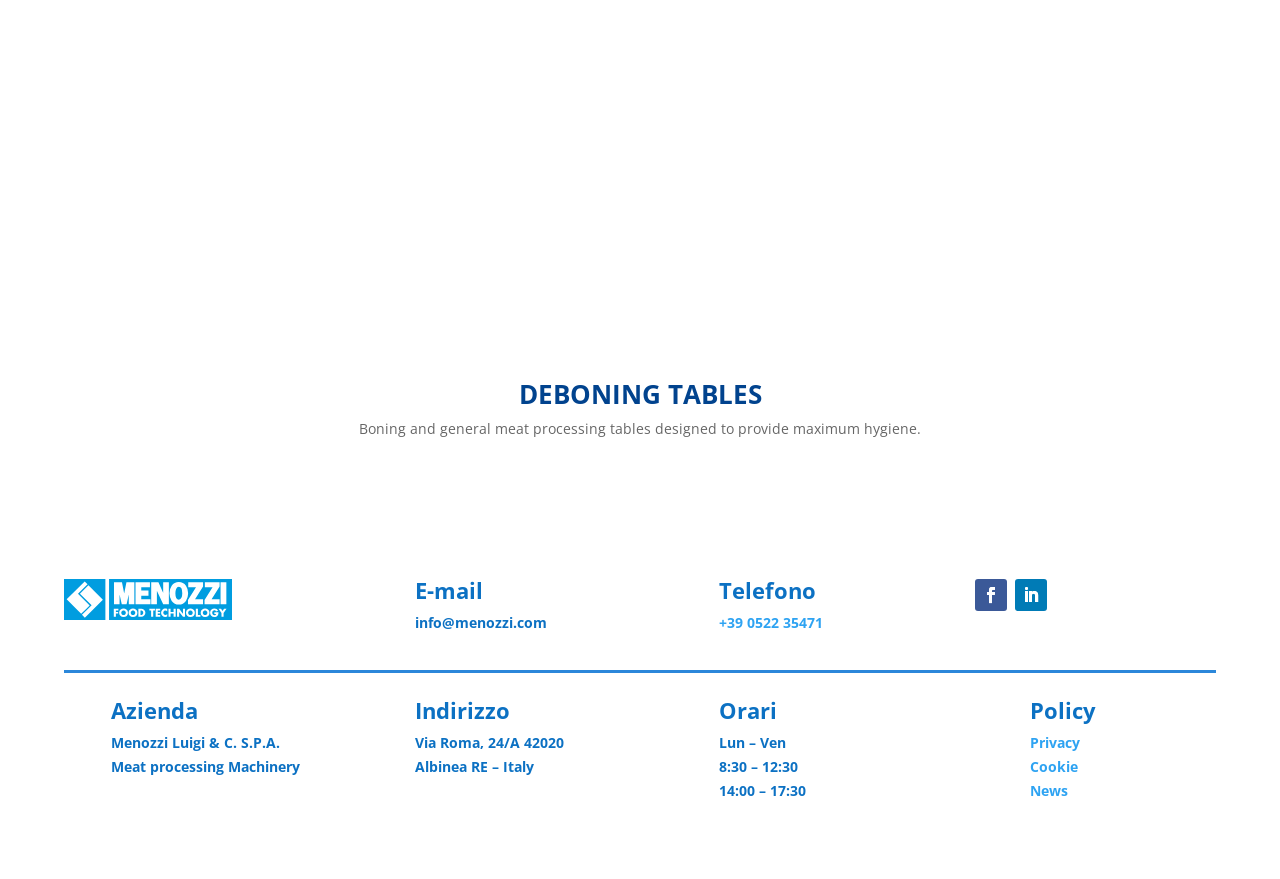Please provide a comprehensive answer to the question based on the screenshot: What is the address of the company?

I found the address by looking at the 'Indirizzo' section, where it is written as 'Via Roma, 24/A 42020 Albinea RE – Italy'.